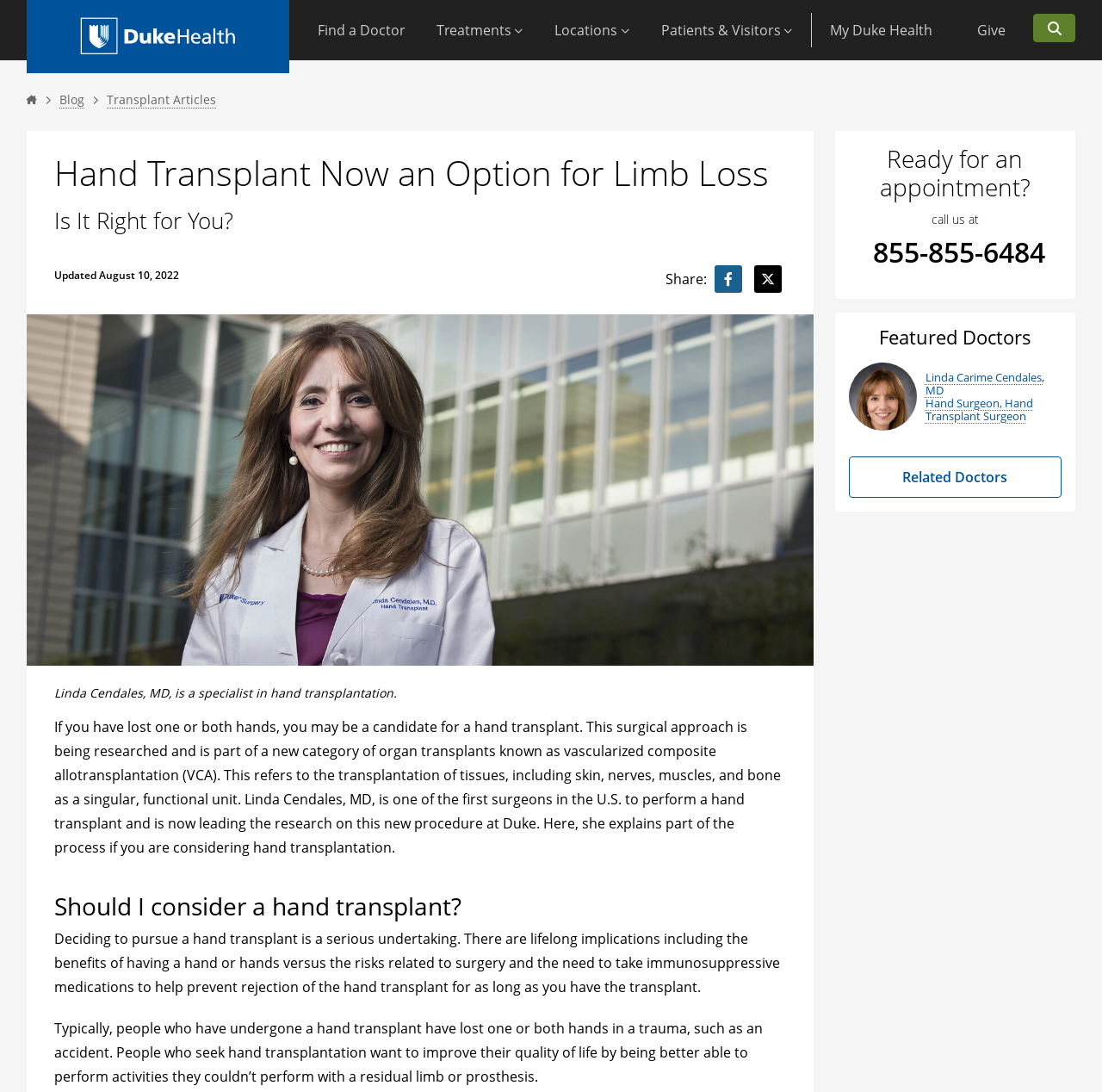What is the purpose of hand transplantation?
Refer to the image and give a detailed answer to the query.

I inferred this by reading the text 'People who seek hand transplantation want to improve their quality of life by being better able to perform activities they couldn’t perform with a residual limb or prosthesis.' which suggests that the purpose of hand transplantation is to improve the quality of life of individuals who have lost one or both hands.